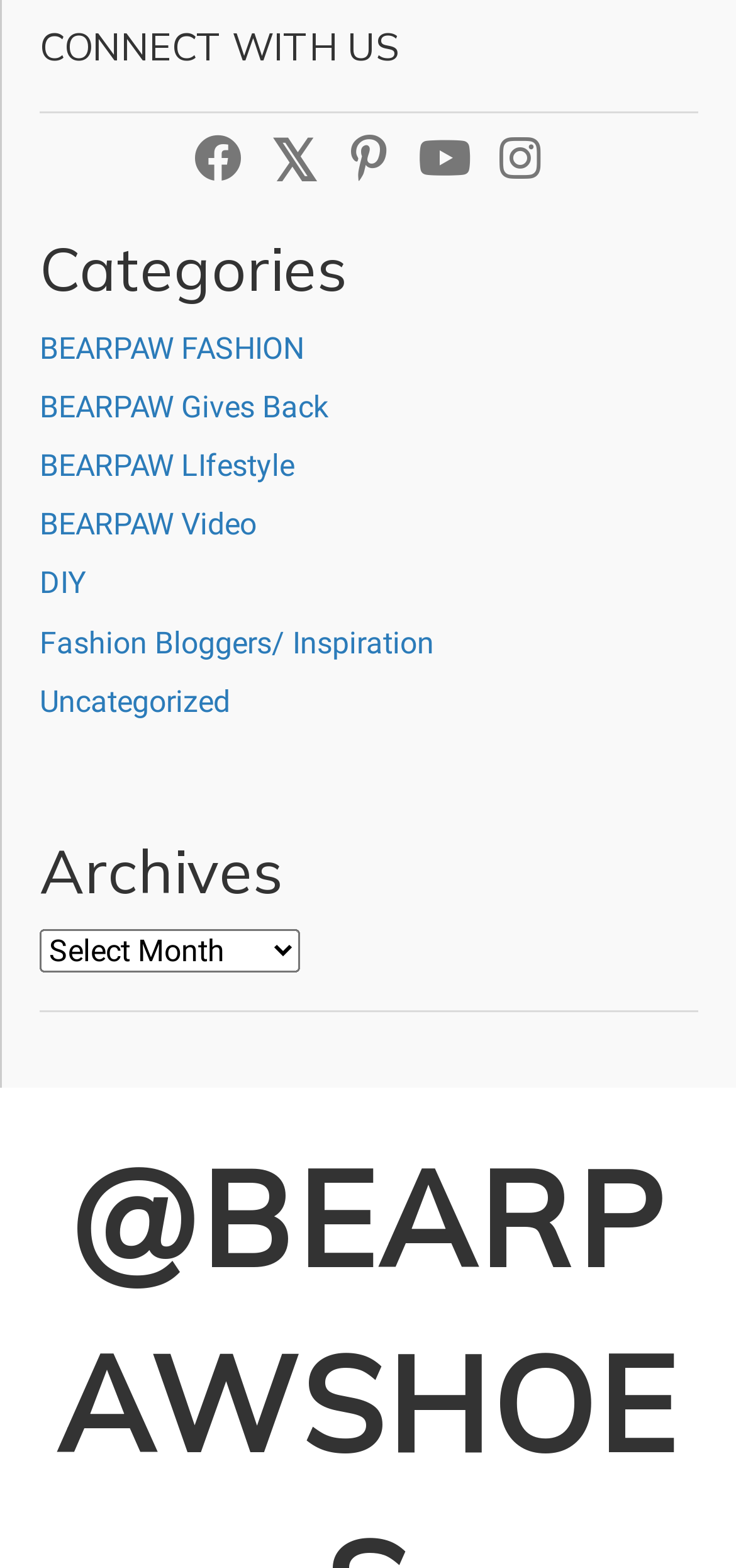Respond with a single word or short phrase to the following question: 
How many social media platforms are listed?

5